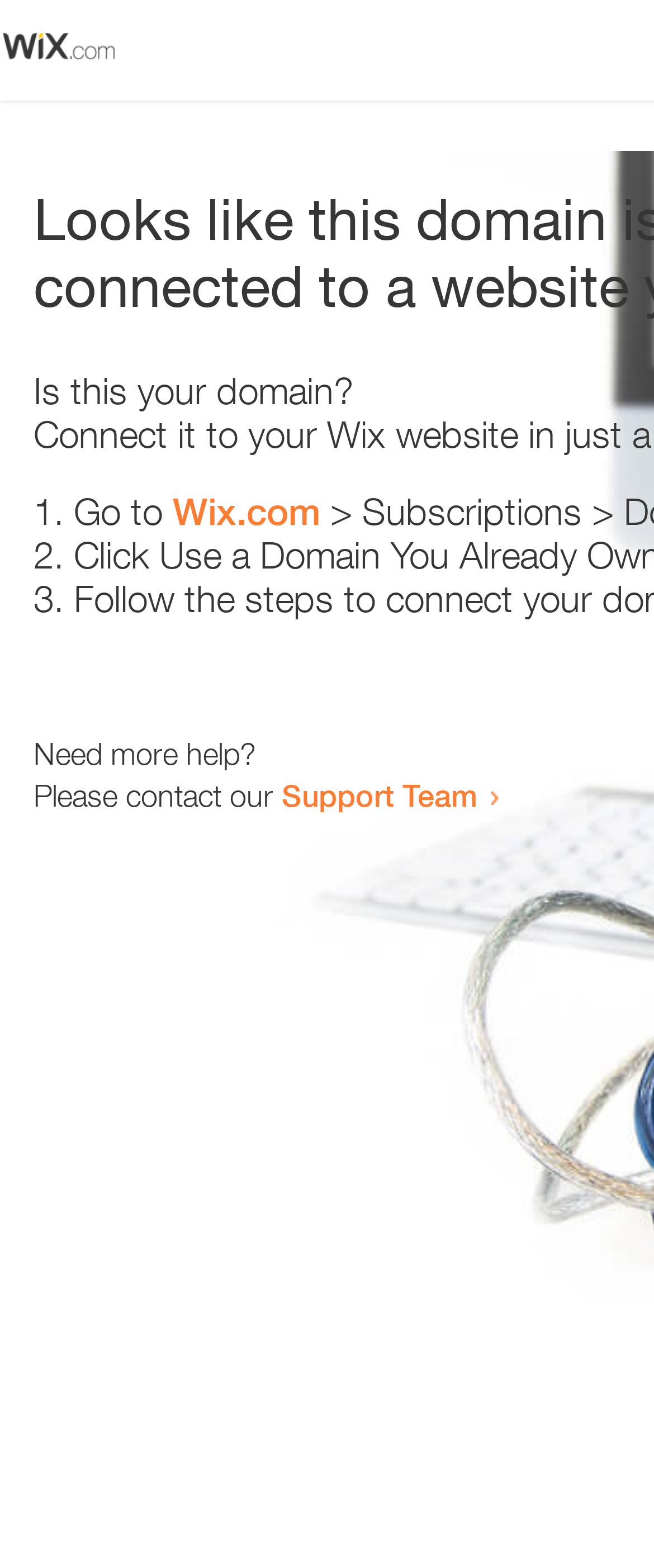Using the webpage screenshot, locate the HTML element that fits the following description and provide its bounding box: "Support Team".

[0.431, 0.495, 0.731, 0.519]